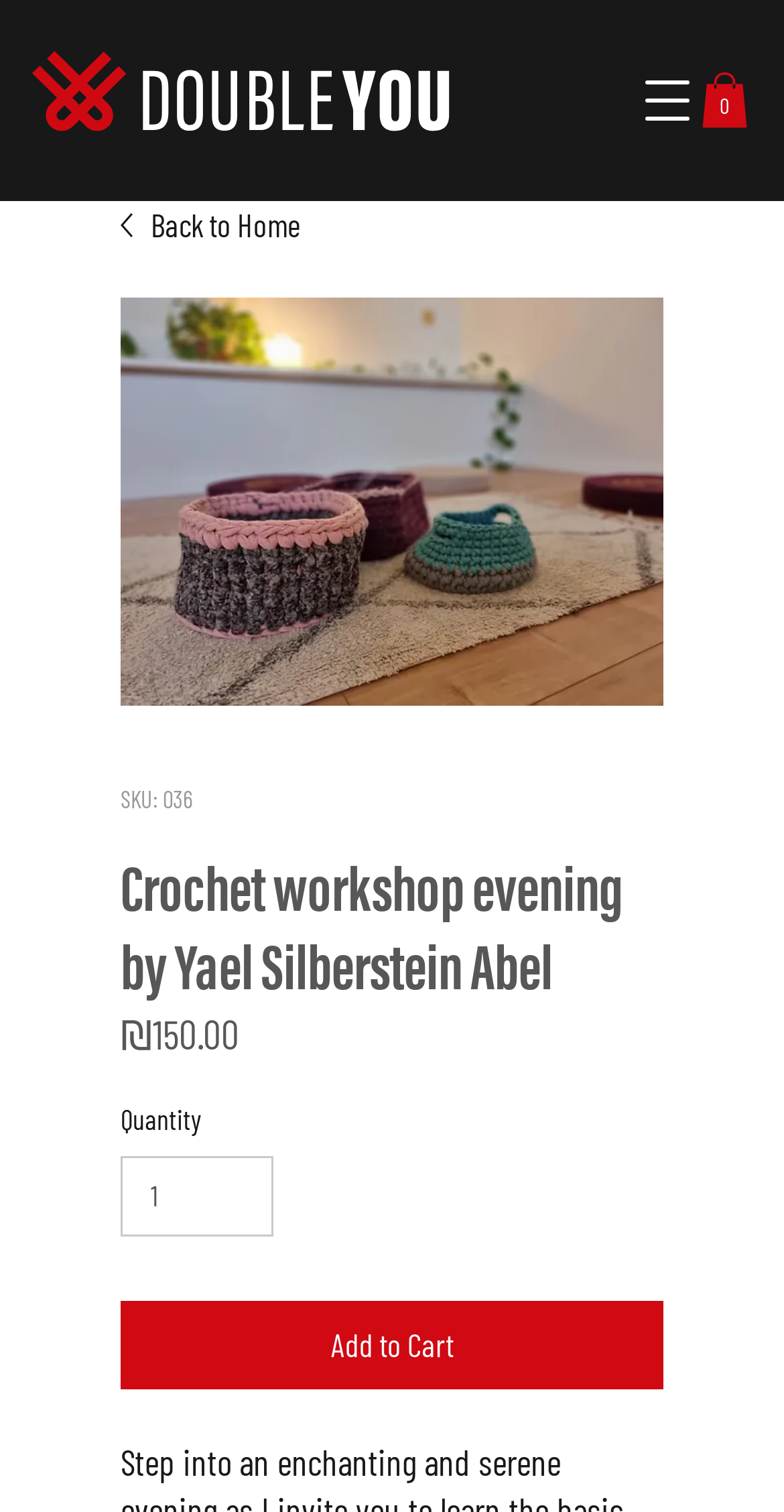What is the name of the product being sold?
Provide an in-depth and detailed answer to the question.

I found the name of the product by looking at the heading element which contains the text 'Crochet workshop evening by Yael Silberstein Abel', and extracting the main product name from it.